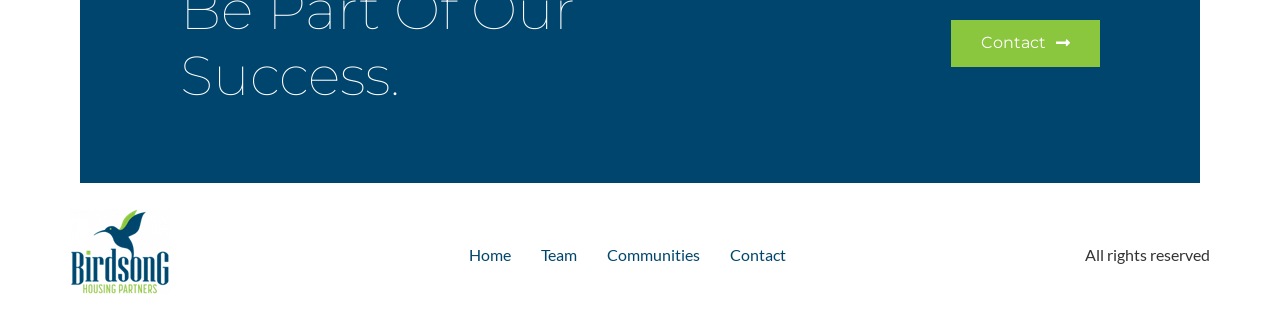What is the position of the 'Contact' link in the top navigation bar?
Using the picture, provide a one-word or short phrase answer.

First and last